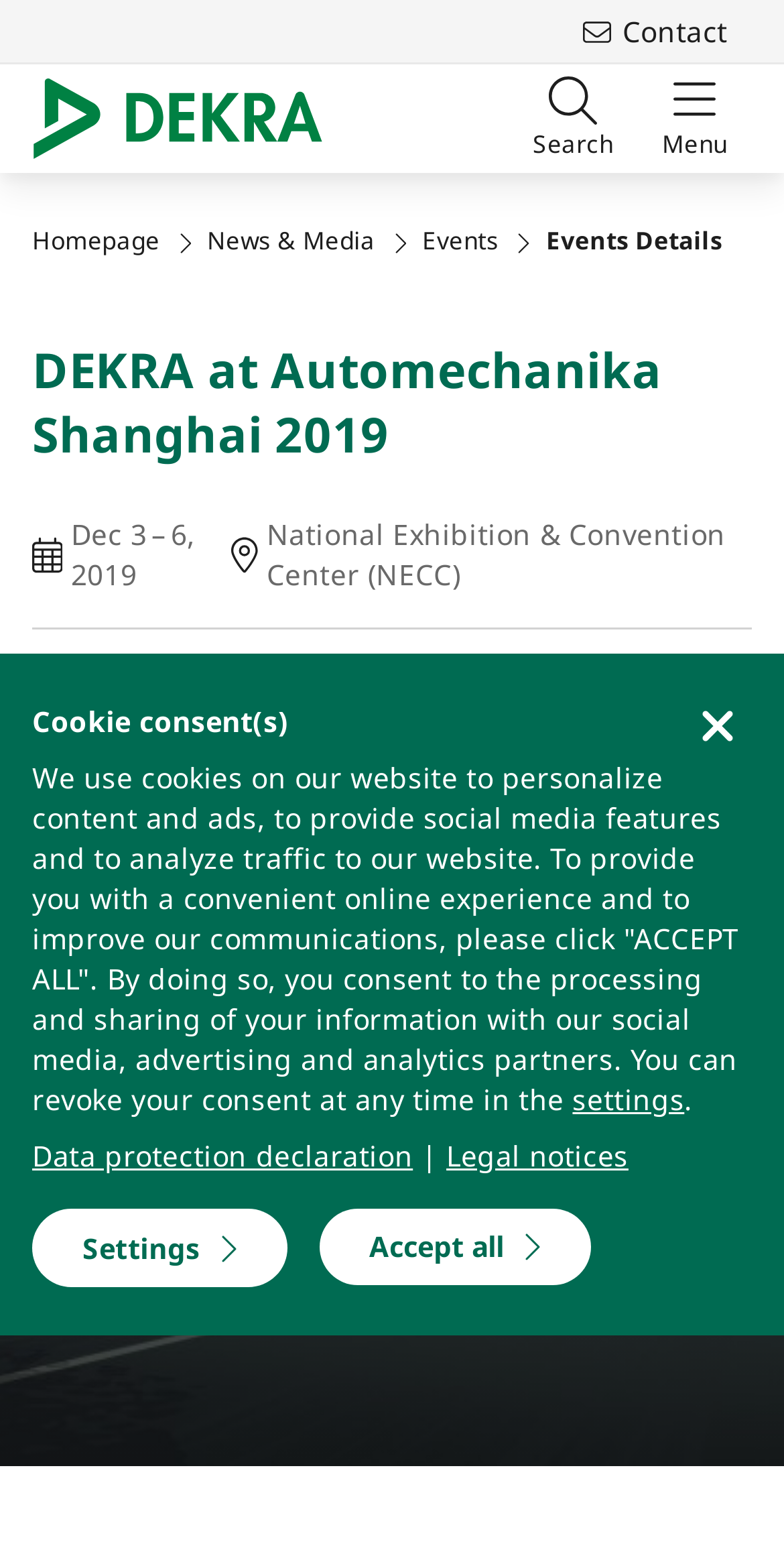Please identify the bounding box coordinates of the clickable area that will fulfill the following instruction: "Click the settings link". The coordinates should be in the format of four float numbers between 0 and 1, i.e., [left, top, right, bottom].

[0.73, 0.691, 0.873, 0.717]